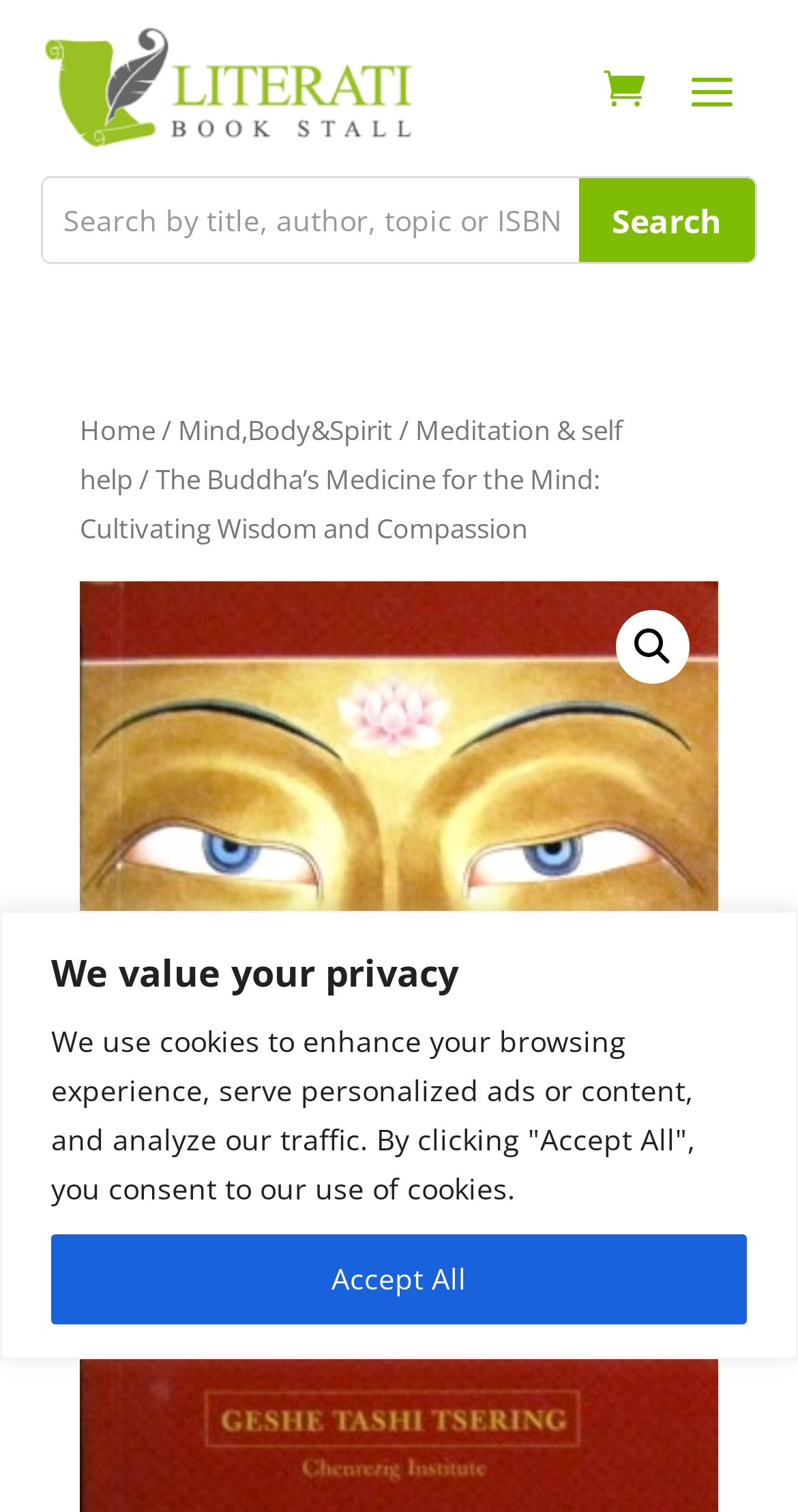Answer the following query concisely with a single word or phrase:
What is the category of the current book?

Meditation & self help